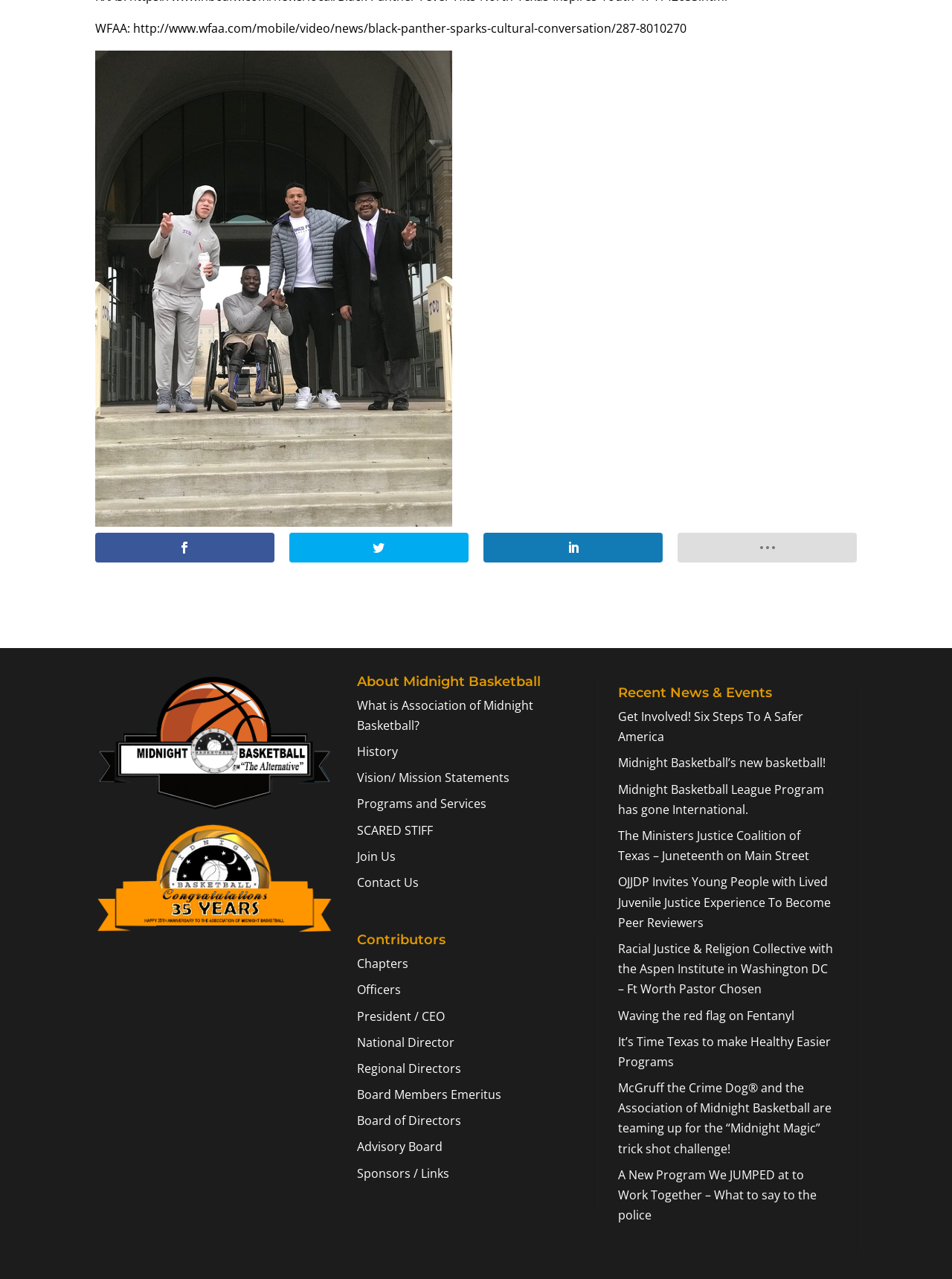Provide the bounding box coordinates in the format (top-left x, top-left y, bottom-right x, bottom-right y). All values are floating point numbers between 0 and 1. Determine the bounding box coordinate of the UI element described as: Privacy policy

None